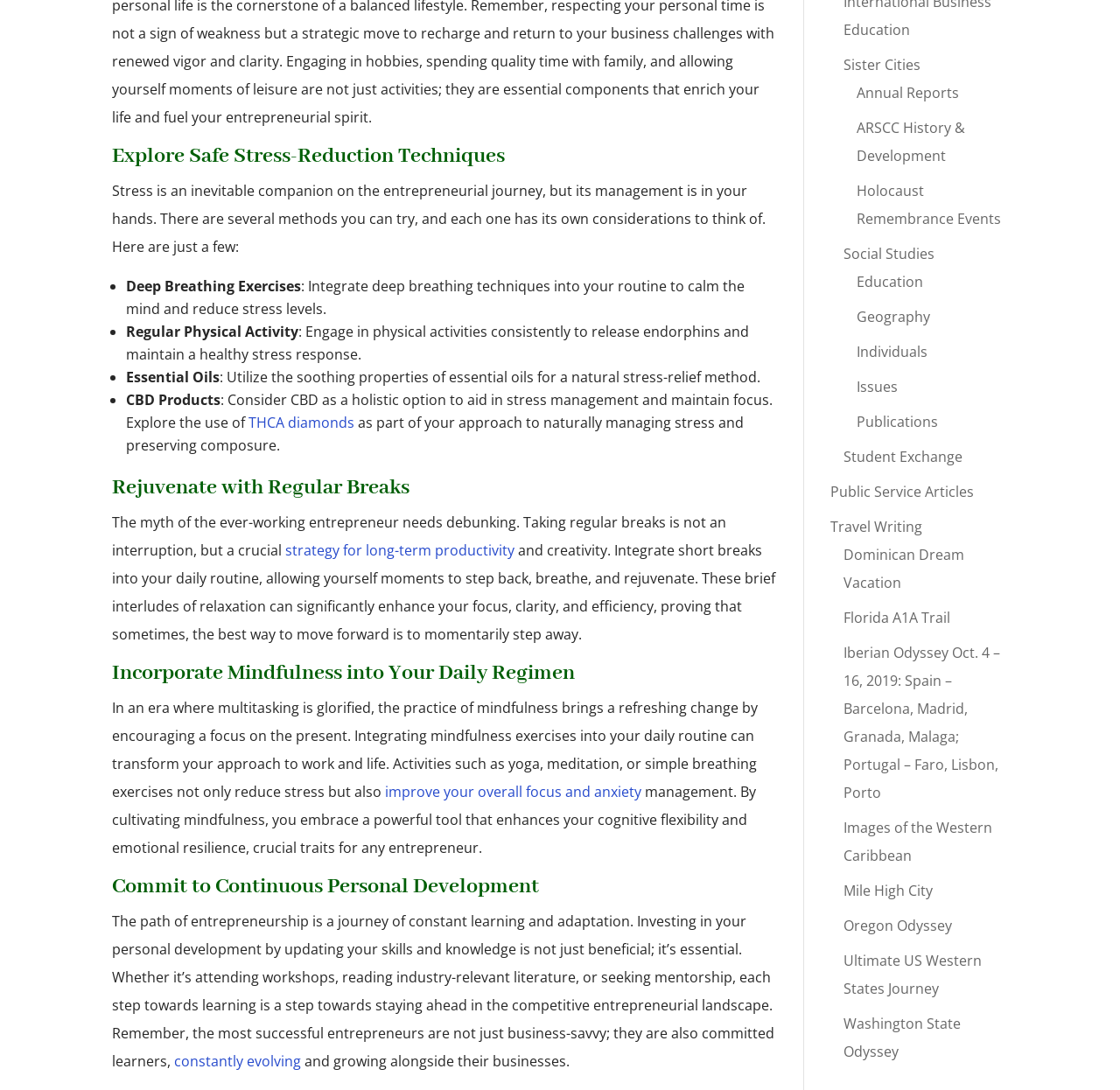What is the benefit of incorporating mindfulness into daily routine?
Give a single word or phrase answer based on the content of the image.

reduce stress and improve focus